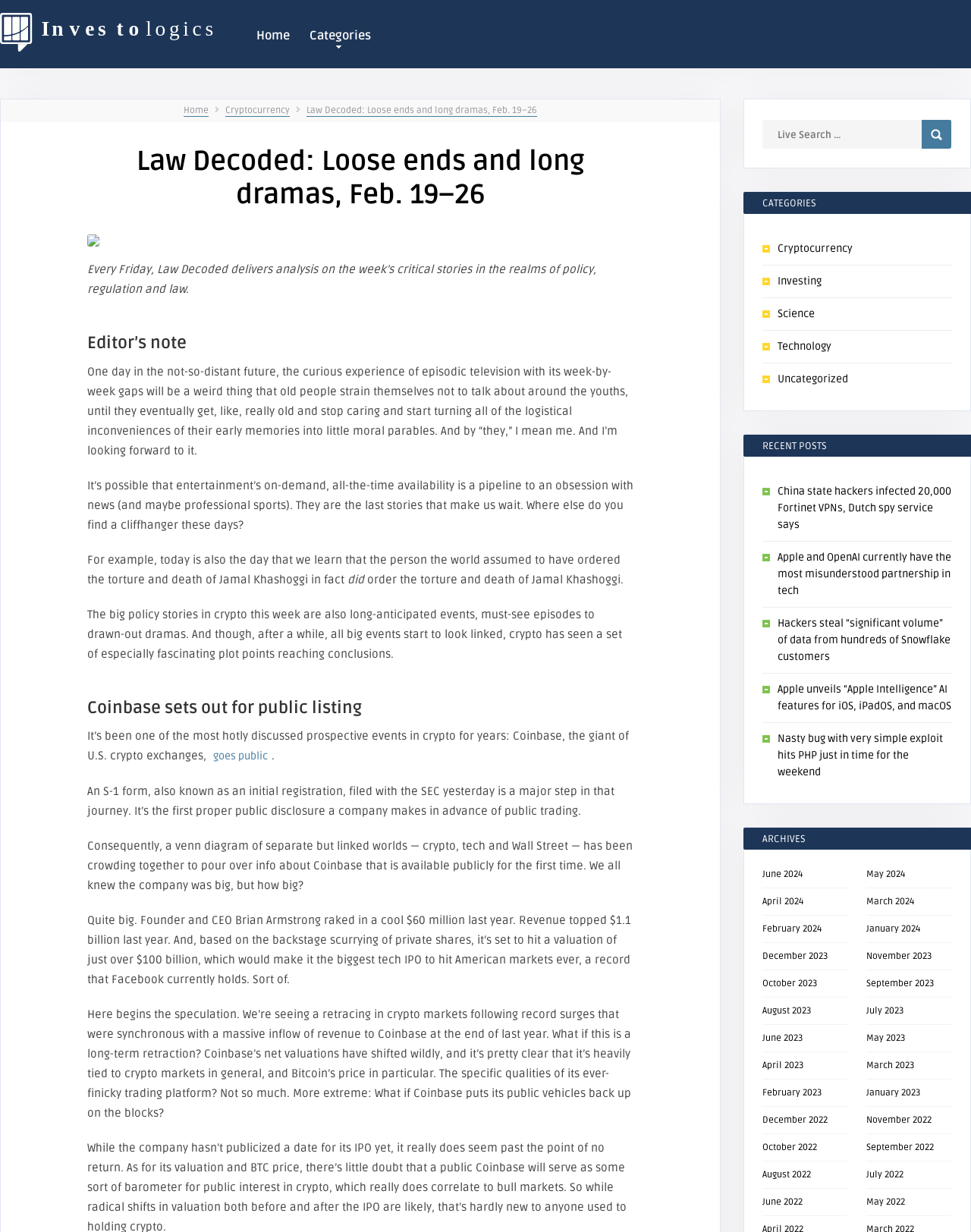What is the topic of the 'Law Decoded' section?
Give a detailed and exhaustive answer to the question.

The 'Law Decoded' section appears to be discussing crypto policy stories, as it mentions that the big policy stories in crypto this week are also long-anticipated events, must-see episodes to drawn-out dramas.